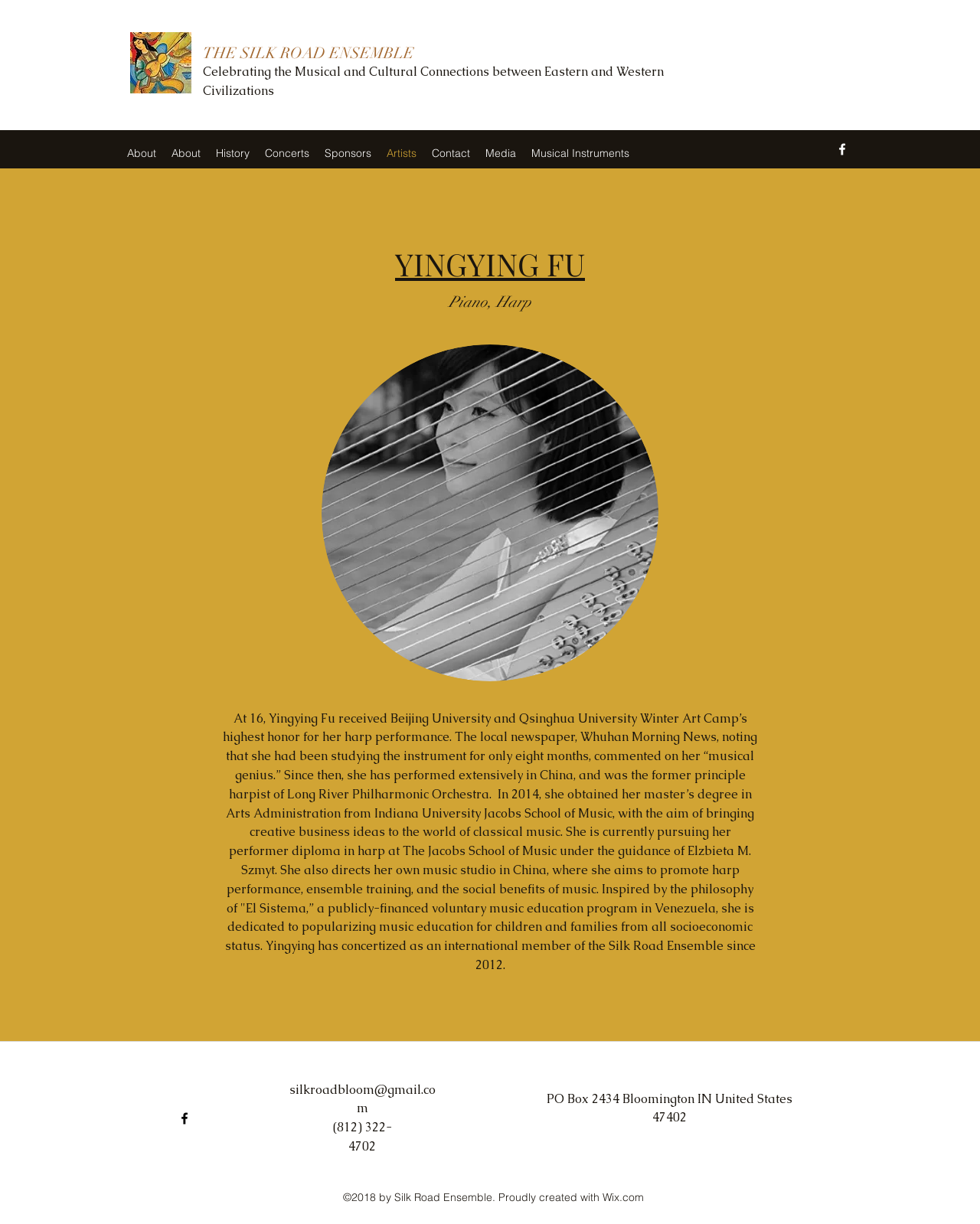Identify the bounding box coordinates for the region of the element that should be clicked to carry out the instruction: "Learn more about the Silk Road Ensemble's history". The bounding box coordinates should be four float numbers between 0 and 1, i.e., [left, top, right, bottom].

[0.212, 0.115, 0.262, 0.134]